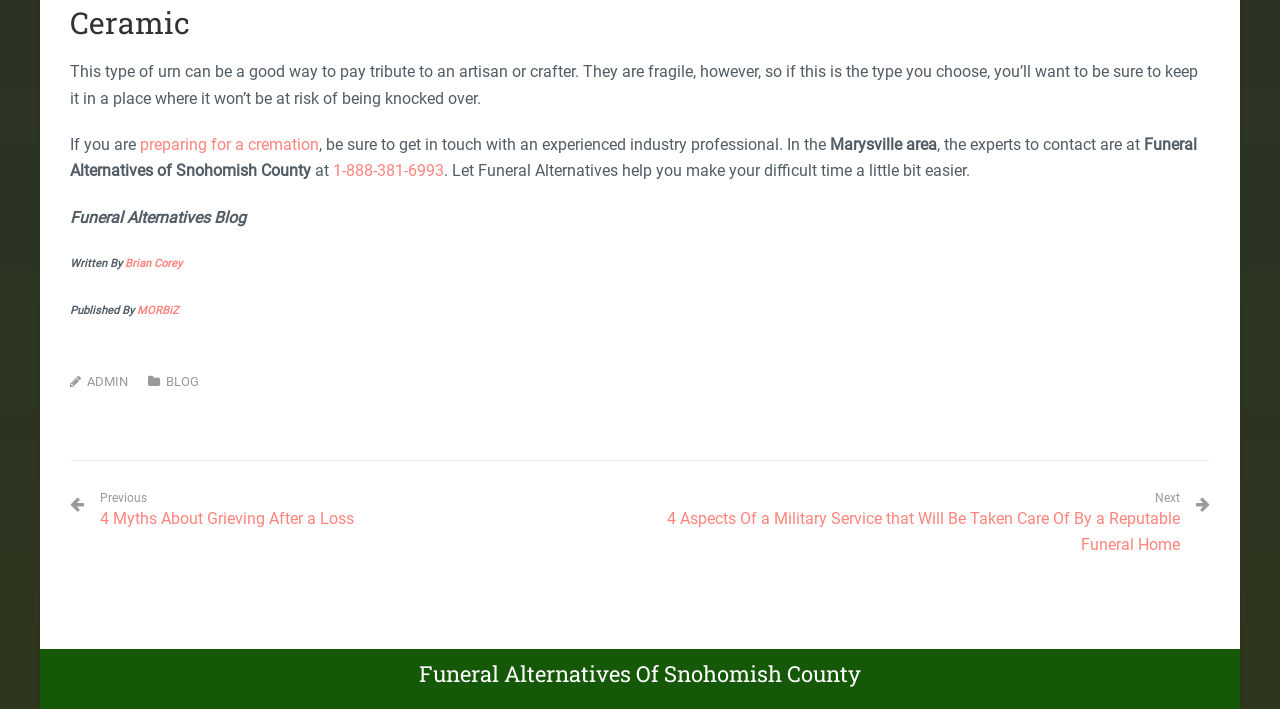Find the bounding box coordinates of the clickable area required to complete the following action: "Read the next article about 4 Aspects Of a Military Service".

[0.512, 0.714, 0.922, 0.788]